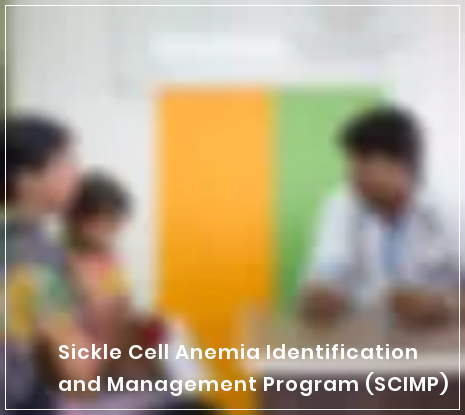What is the healthcare professional wearing?
Based on the screenshot, respond with a single word or phrase.

White coat